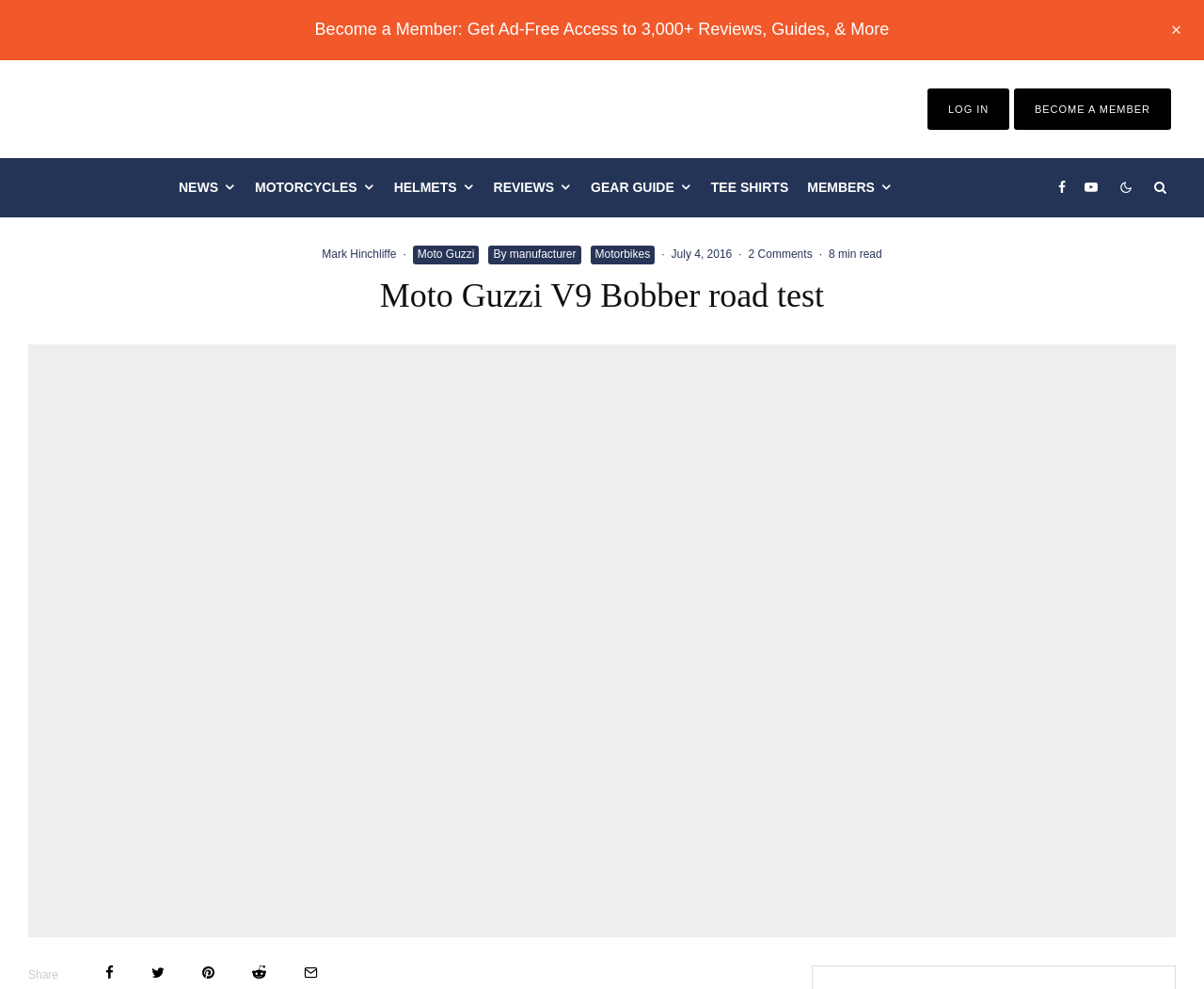Please identify the bounding box coordinates of the element I need to click to follow this instruction: "Become a member to access ad-free content".

[0.859, 0.105, 0.955, 0.116]